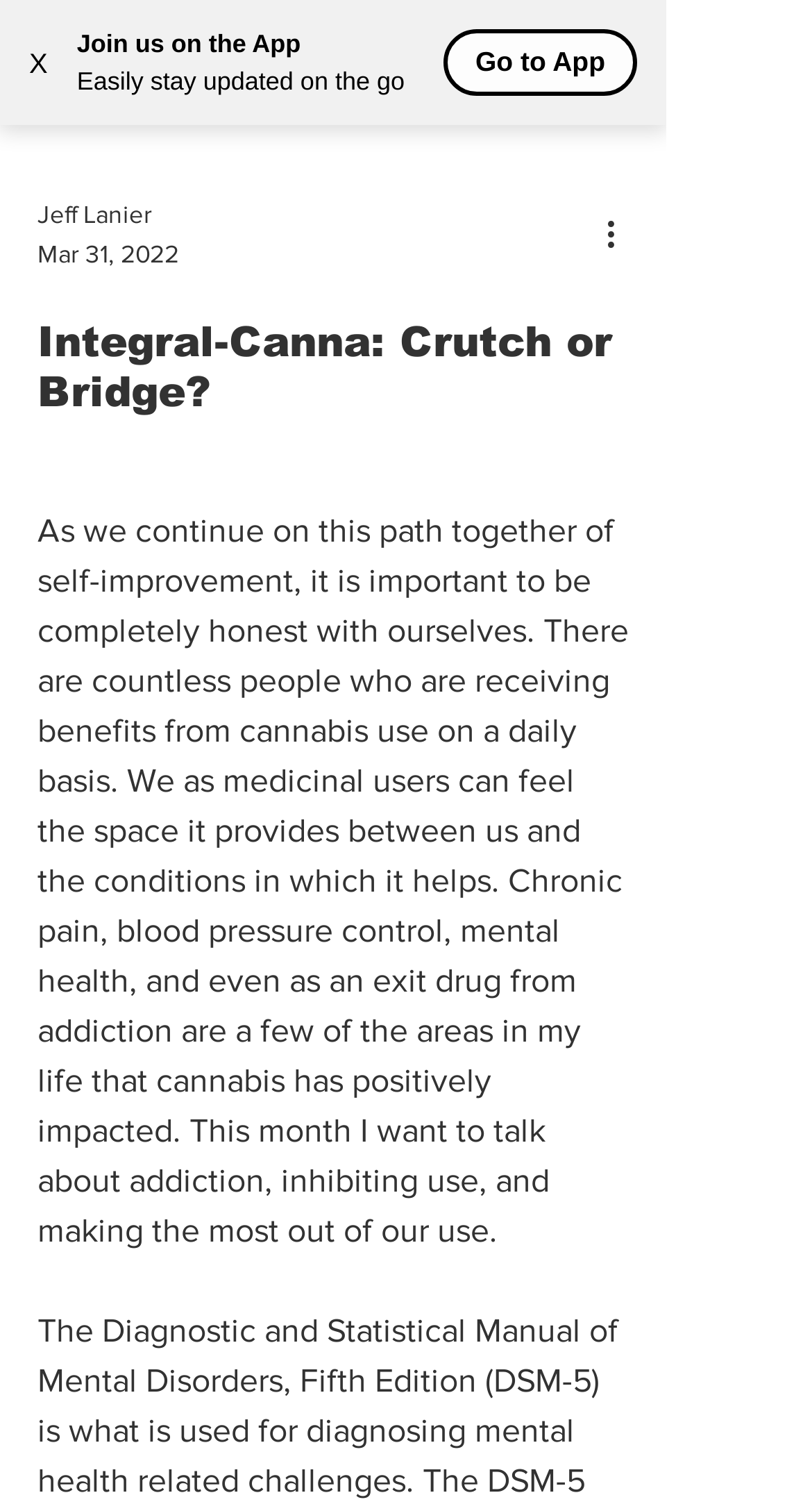Identify the bounding box coordinates for the UI element described as follows: X. Use the format (top-left x, top-left y, bottom-right x, bottom-right y) and ensure all values are floating point numbers between 0 and 1.

[0.0, 0.012, 0.095, 0.071]